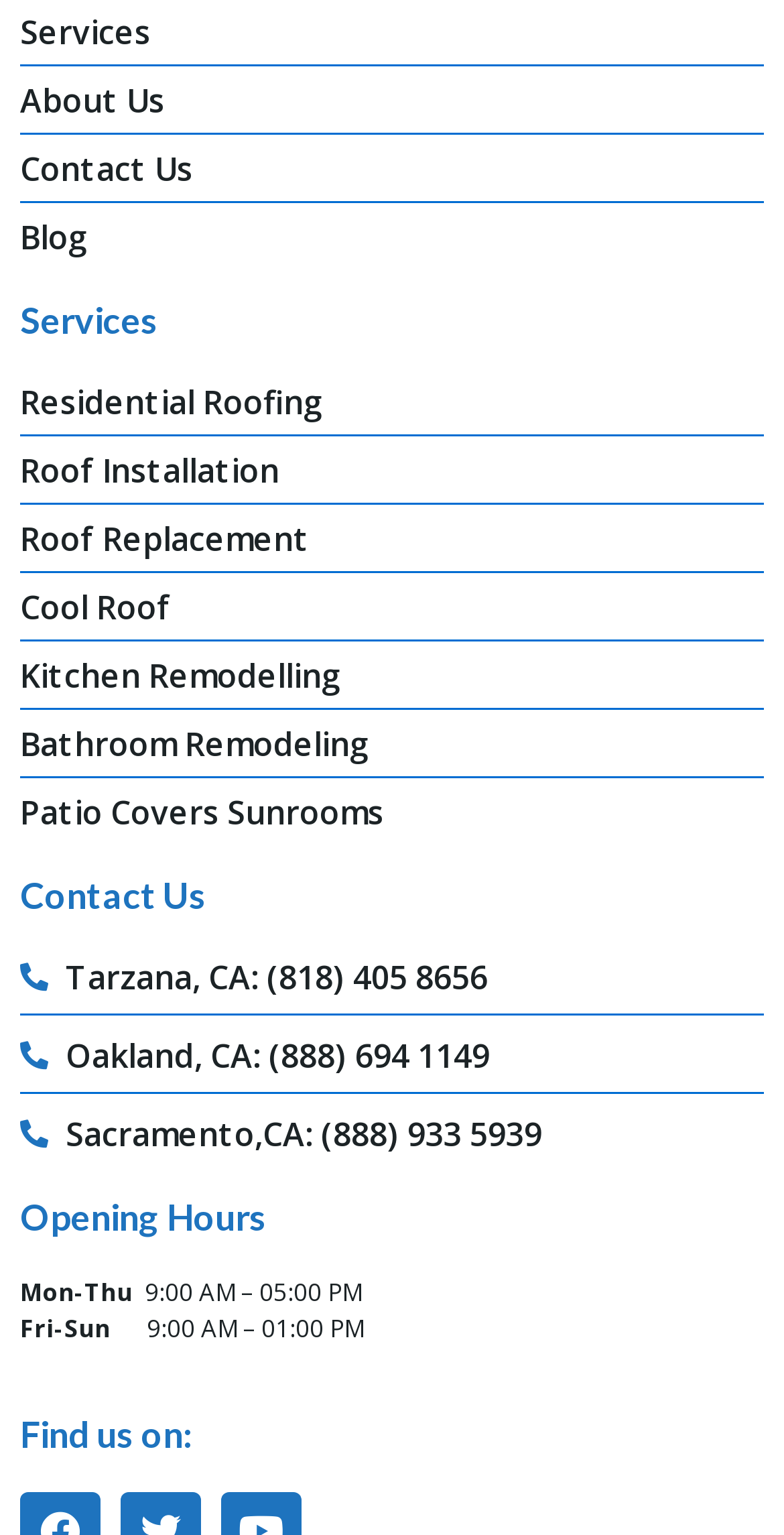Using the details in the image, give a detailed response to the question below:
Where can I find this company on social media?

The 'Find us on:' heading is present on the webpage, but it does not specify which social media platforms the company can be found on.